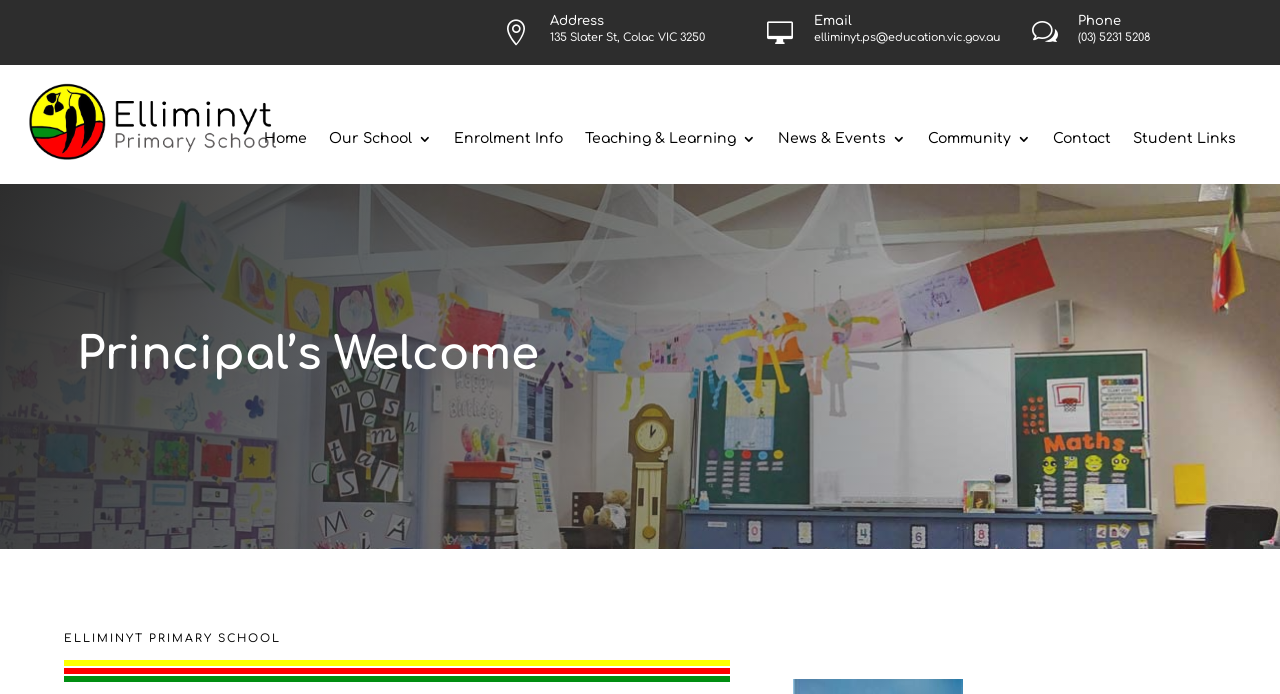Provide a thorough description of this webpage.

The webpage is about Elliminyt Primary School, a coeducational primary school serving years P-6, located in Elliminyt, Victoria. 

At the top, there is a logo on the left, and a navigation menu on the right, consisting of 7 links: Home, Our School, Enrolment Info, Teaching & Learning, News & Events, Community, Contact, and Student Links. 

Below the navigation menu, there are three columns of information. The left column contains the school's address, email, and phone number, each with a corresponding icon. The address is 135 Slater St, Colac VIC 3250, the email is elliminyt.ps@education.vic.gov.au, and the phone number is (03) 5231 5208. 

The main content area is divided into two sections. The top section has a heading "Principal's Welcome" and the bottom section has a heading "ELLIMINYT PRIMARY SCHOOL".